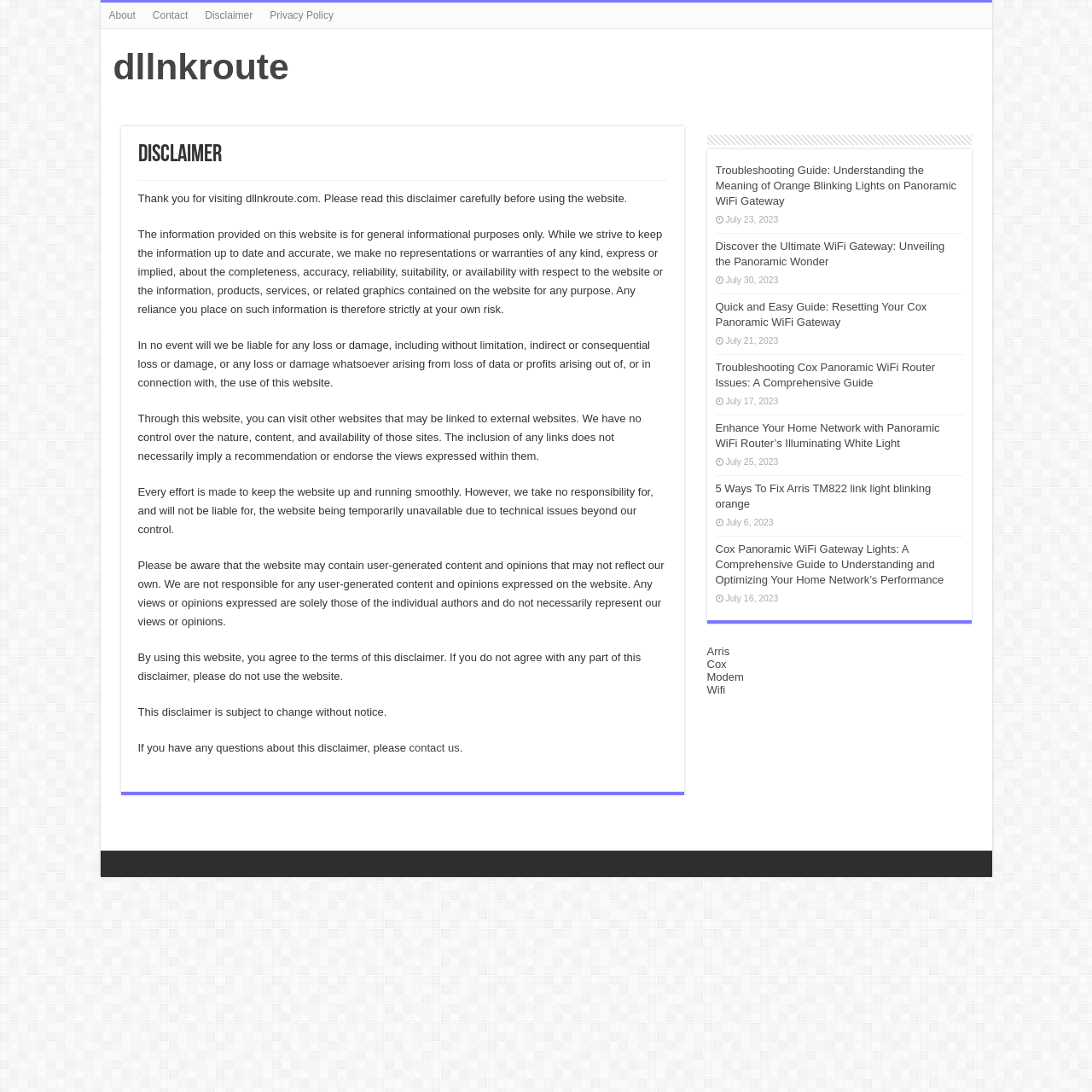Please find the bounding box coordinates of the section that needs to be clicked to achieve this instruction: "visit Troubleshooting Guide: Understanding the Meaning of Orange Blinking Lights on Panoramic WiFi Gateway".

[0.655, 0.15, 0.876, 0.19]